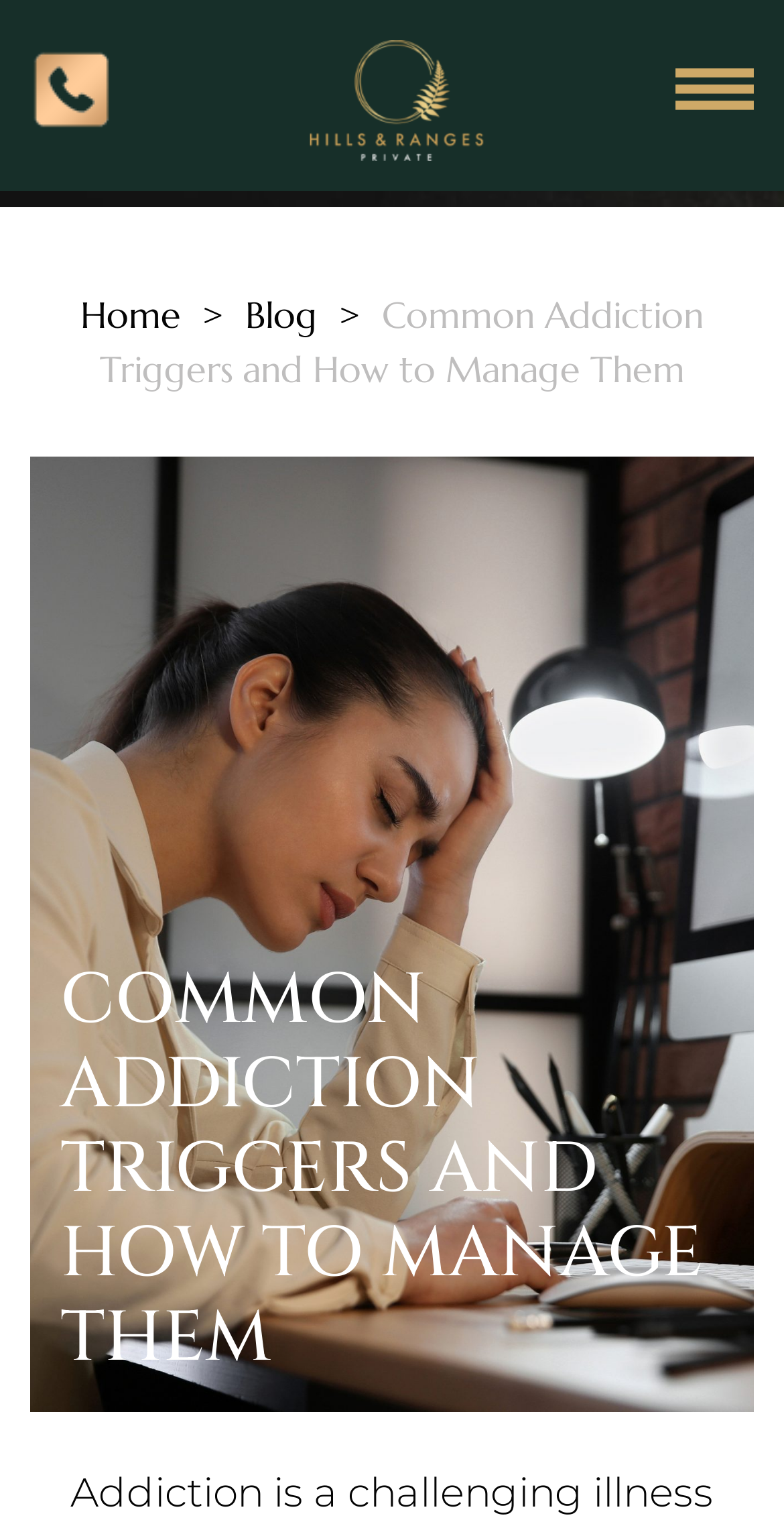Utilize the details in the image to give a detailed response to the question: What is the color of the background?

I analyzed the webpage structure and did not find any information about the background color of the webpage.